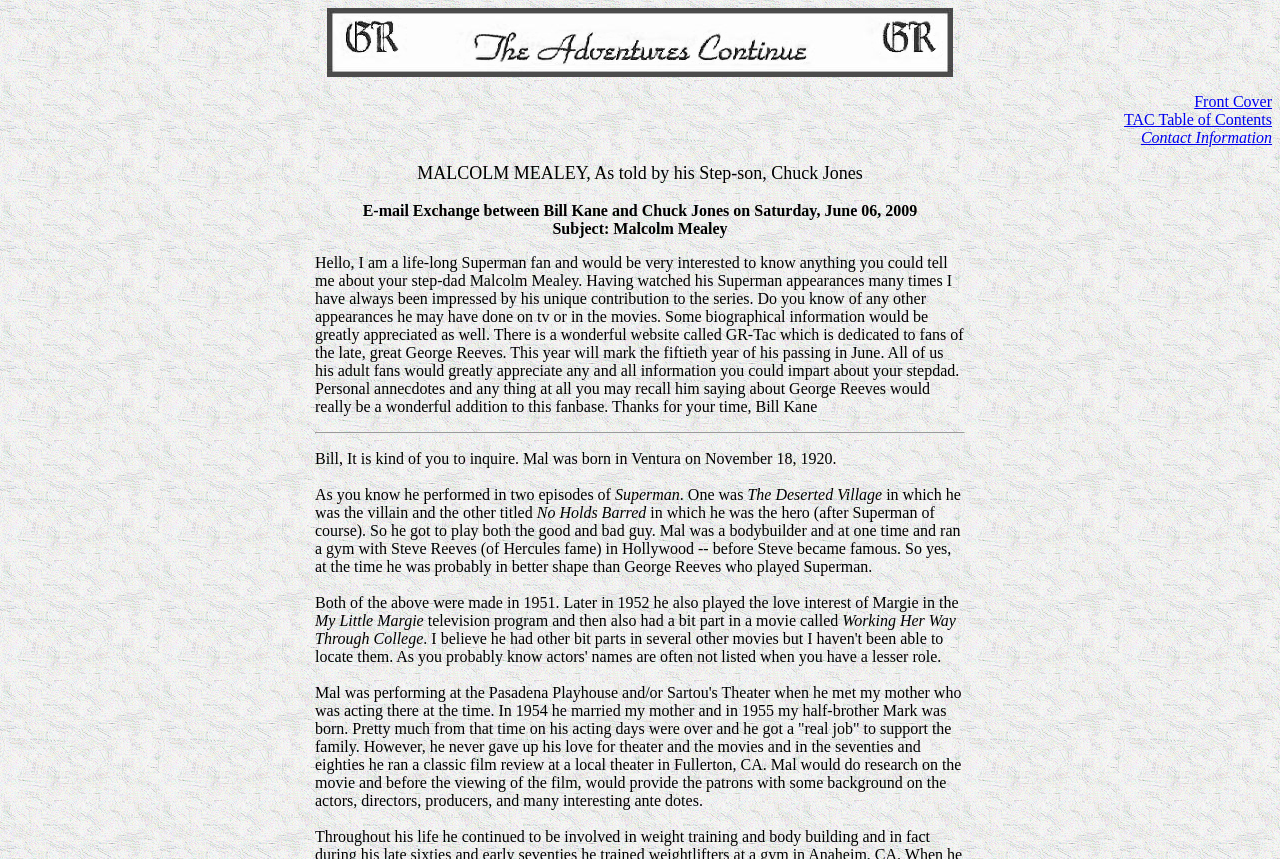What is the title of the image at the top?
Give a single word or phrase as your answer by examining the image.

The Adventures Continue